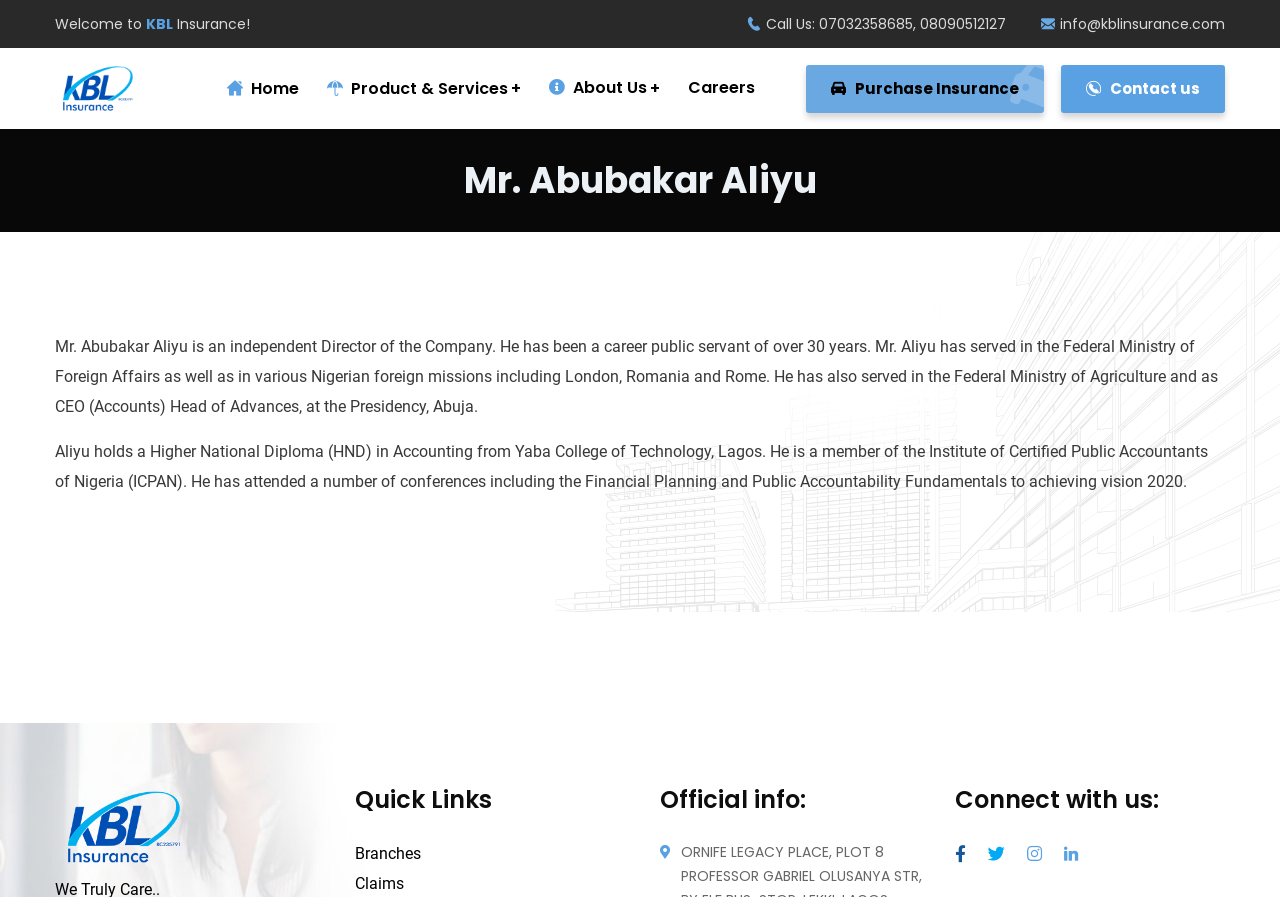Using the webpage screenshot, find the UI element described by Call Us: 07032358685, 08090512127. Provide the bounding box coordinates in the format (top-left x, top-left y, bottom-right x, bottom-right y), ensuring all values are floating point numbers between 0 and 1.

[0.584, 0.016, 0.786, 0.038]